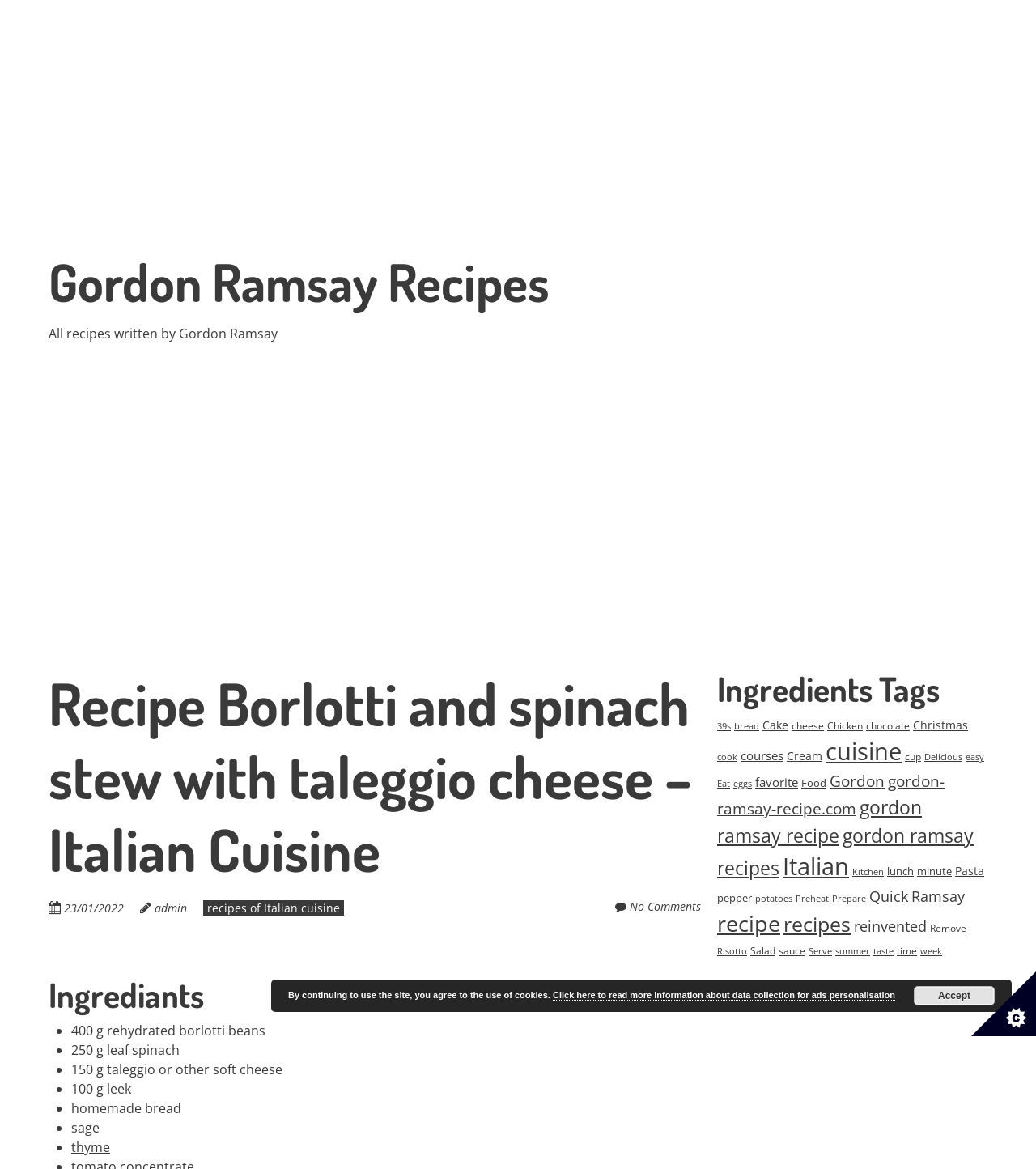Determine the bounding box for the UI element described here: "No Comments".

[0.608, 0.769, 0.677, 0.782]